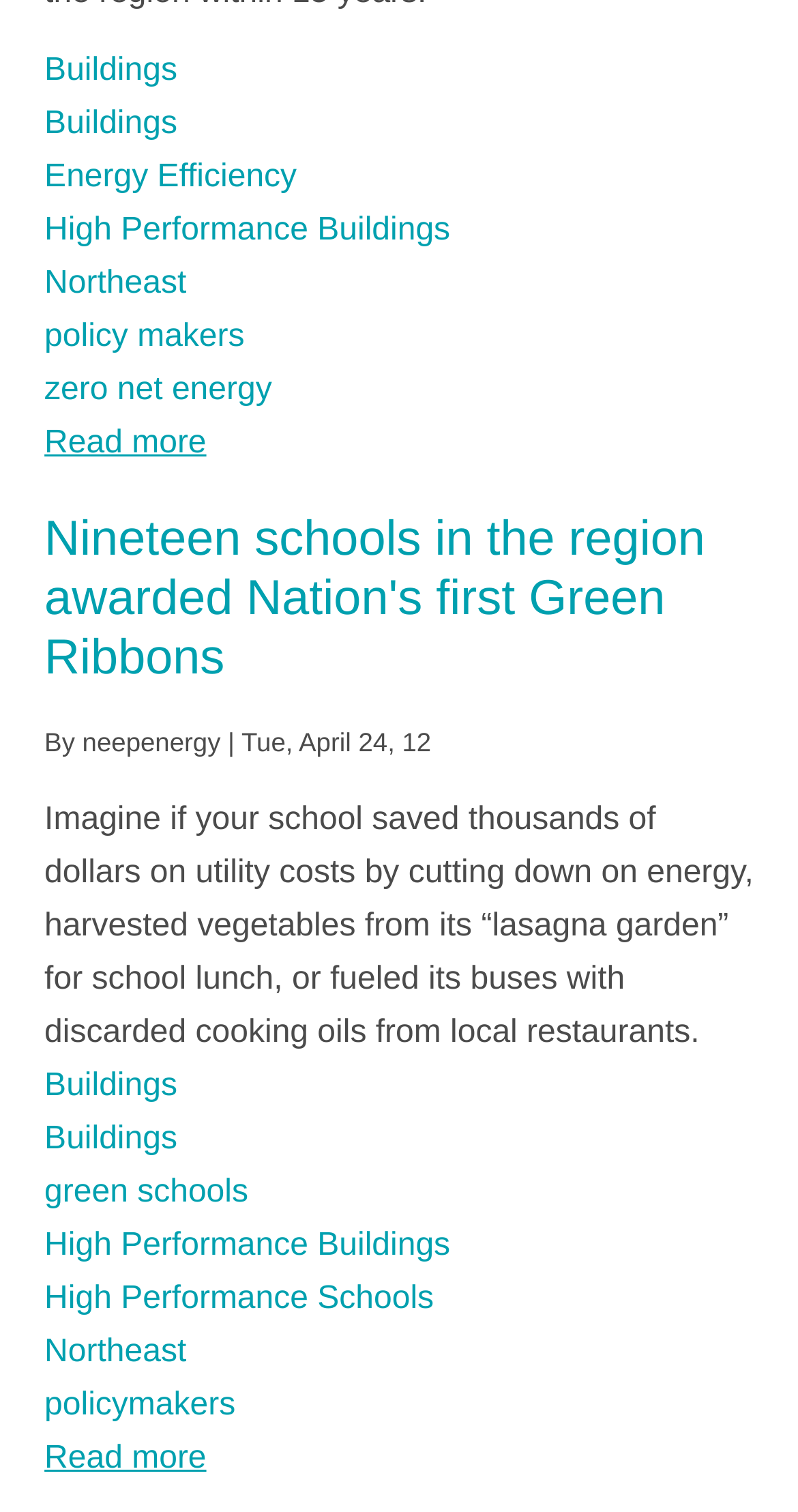Can you find the bounding box coordinates for the element to click on to achieve the instruction: "Visit the page about High Performance Buildings"?

[0.056, 0.141, 0.564, 0.164]